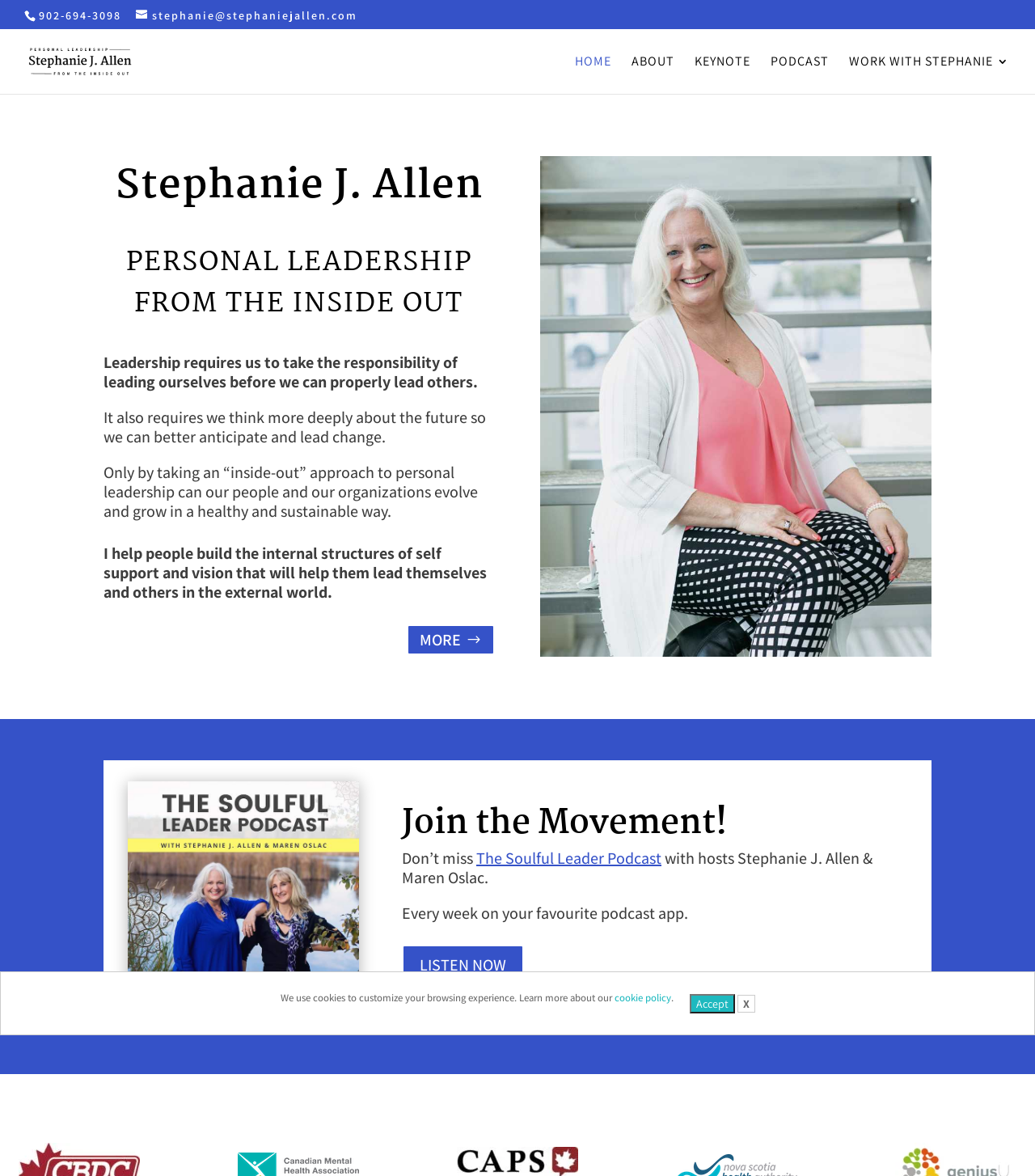What is the purpose of Stephanie J. Allen's work?
Offer a detailed and exhaustive answer to the question.

I found the purpose of Stephanie J. Allen's work by looking at the StaticText element with the bounding box coordinates [0.1, 0.462, 0.47, 0.512], which contains the text 'I help people build the internal structures of self support and vision that will help them lead themselves and others in the external world'.